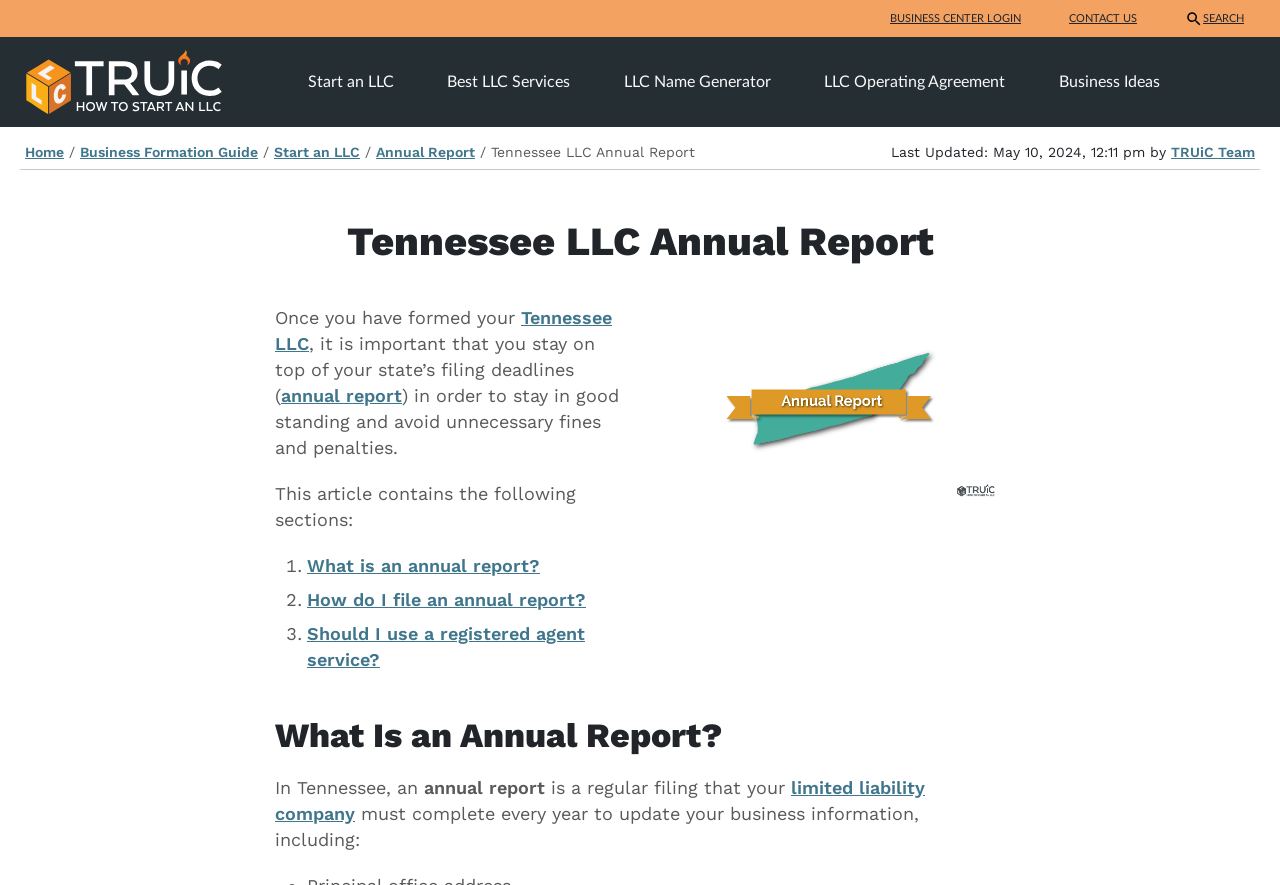Please identify the bounding box coordinates for the region that you need to click to follow this instruction: "learn how to start an LLC".

[0.009, 0.079, 0.184, 0.102]